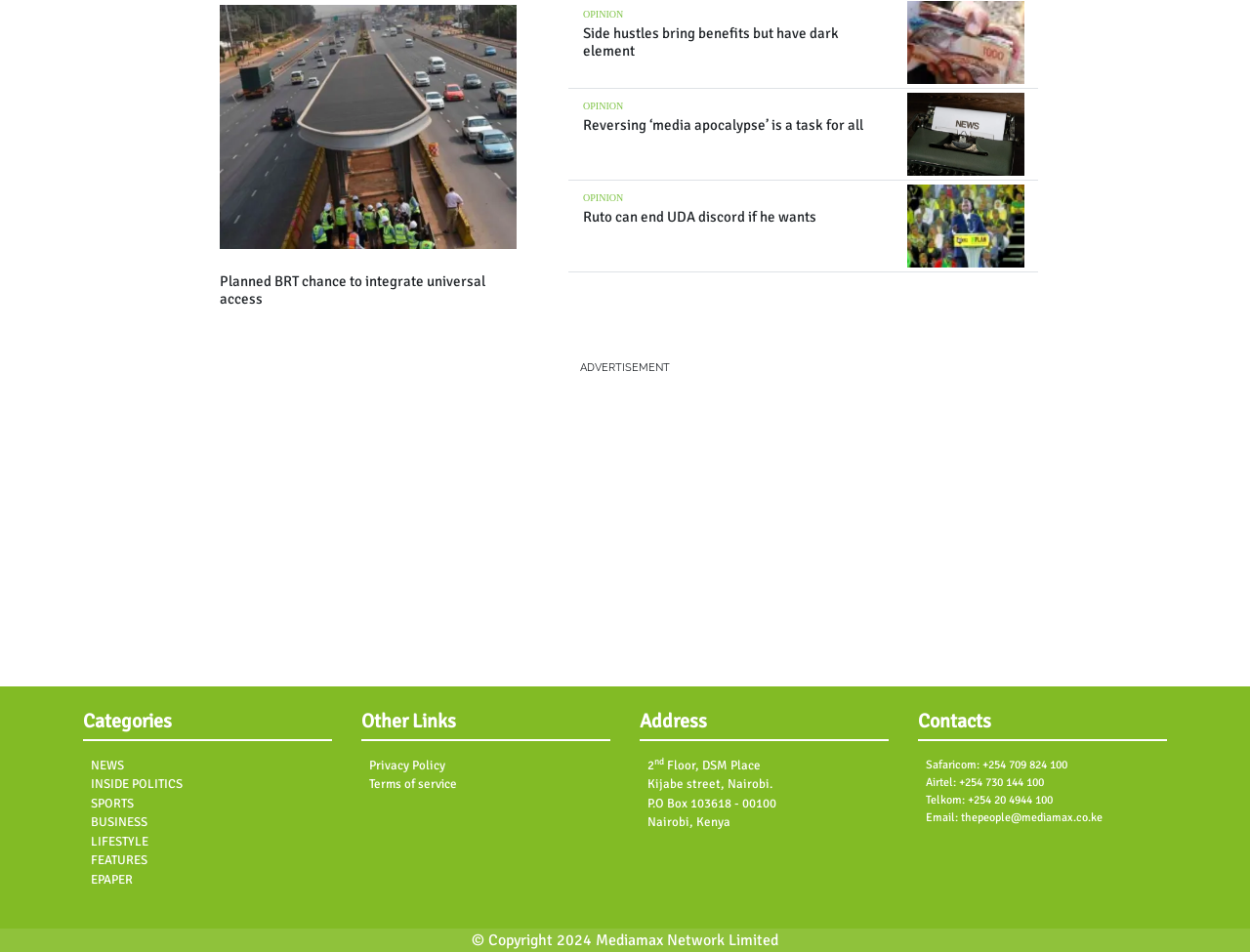Please find the bounding box coordinates of the element's region to be clicked to carry out this instruction: "Click on the 'NEWS' category".

[0.073, 0.795, 0.266, 0.815]